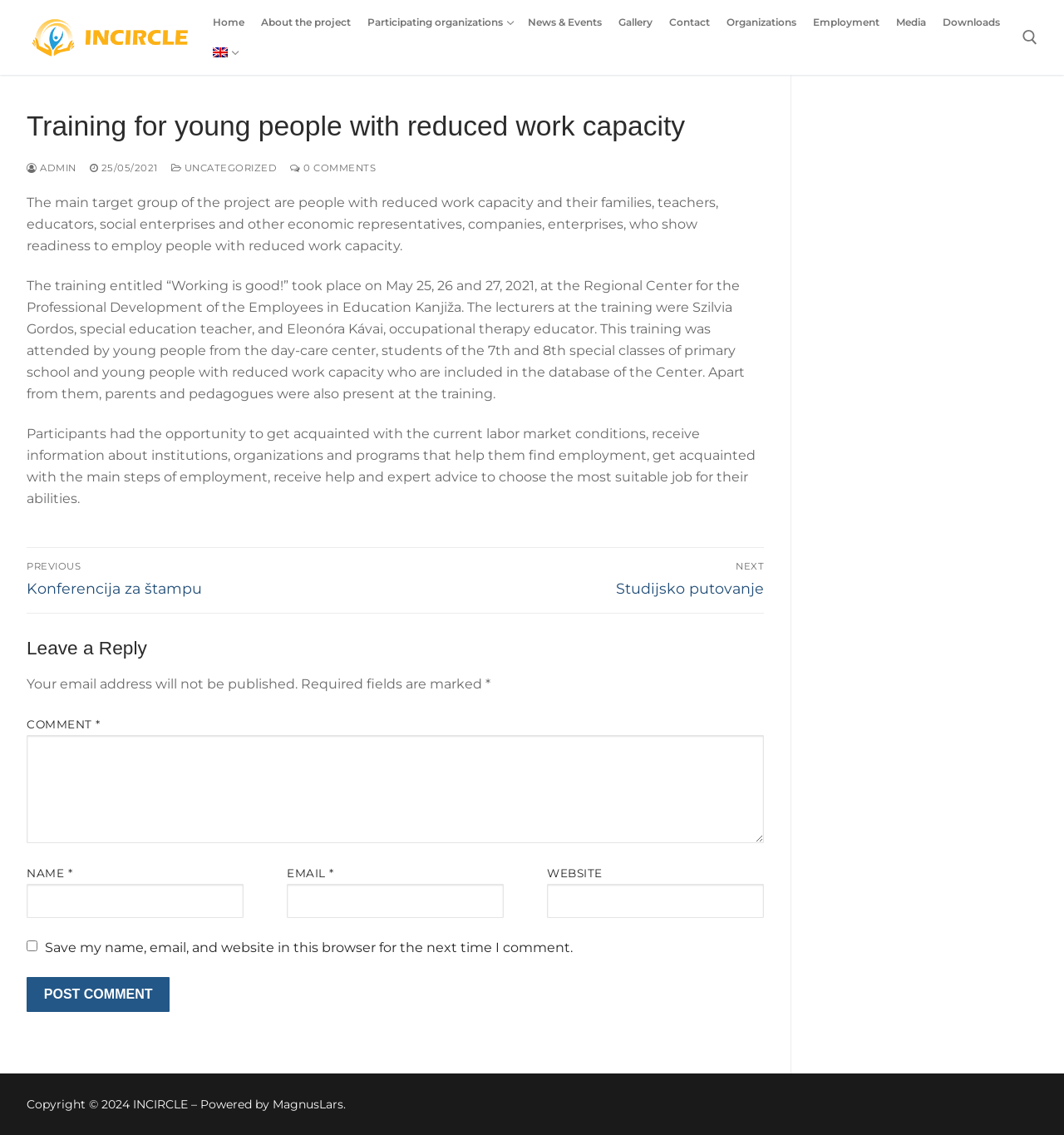How many links are there in the navigation menu?
Using the image, provide a concise answer in one word or a short phrase.

10